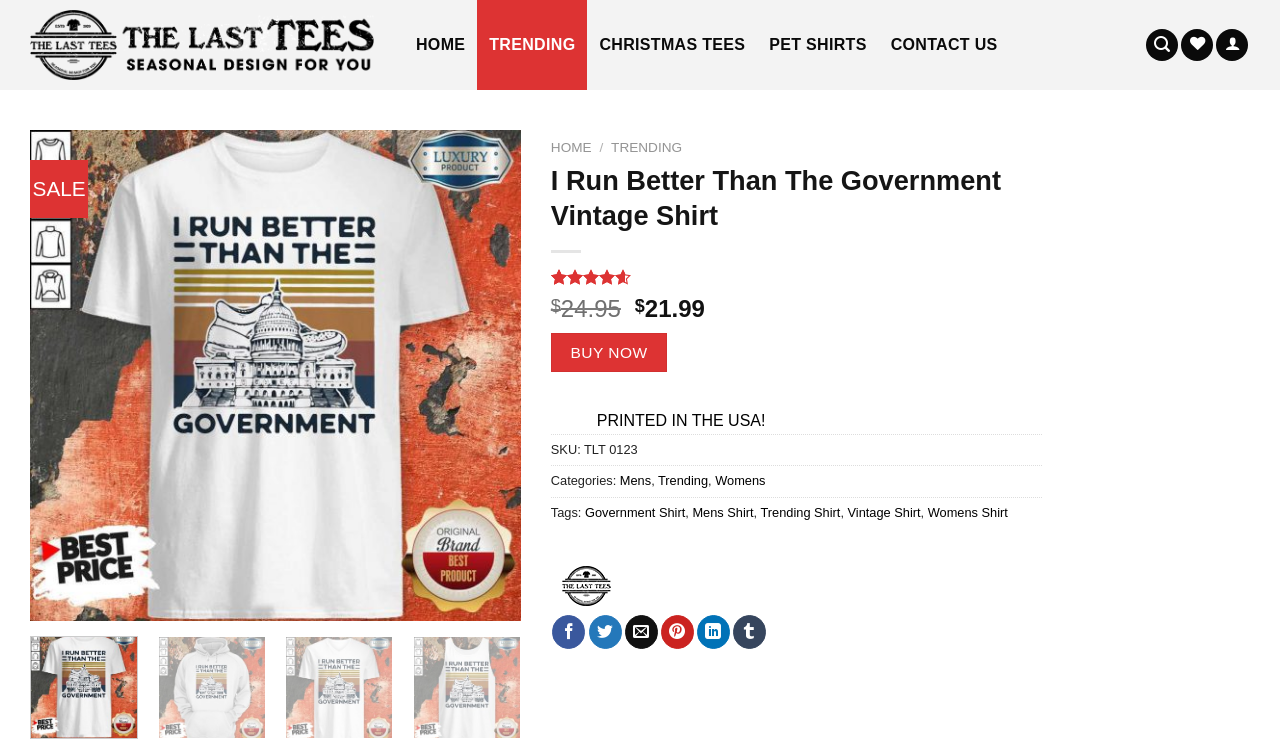Locate the bounding box coordinates of the clickable region necessary to complete the following instruction: "Click on the 'Previous' button". Provide the coordinates in the format of four float numbers between 0 and 1, i.e., [left, top, right, bottom].

[0.037, 0.433, 0.065, 0.563]